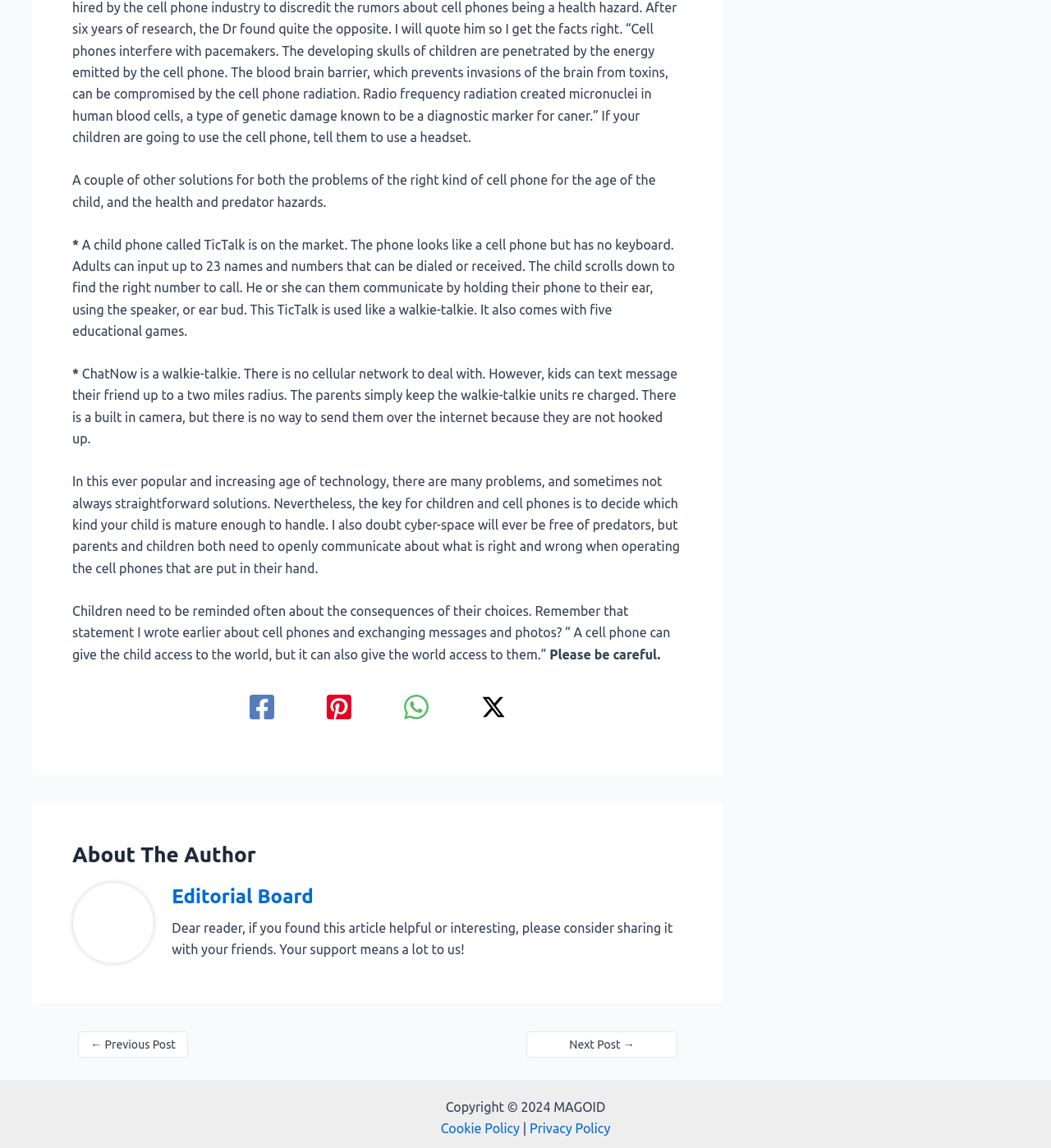Provide a one-word or short-phrase answer to the question:
How many social media links are present?

4